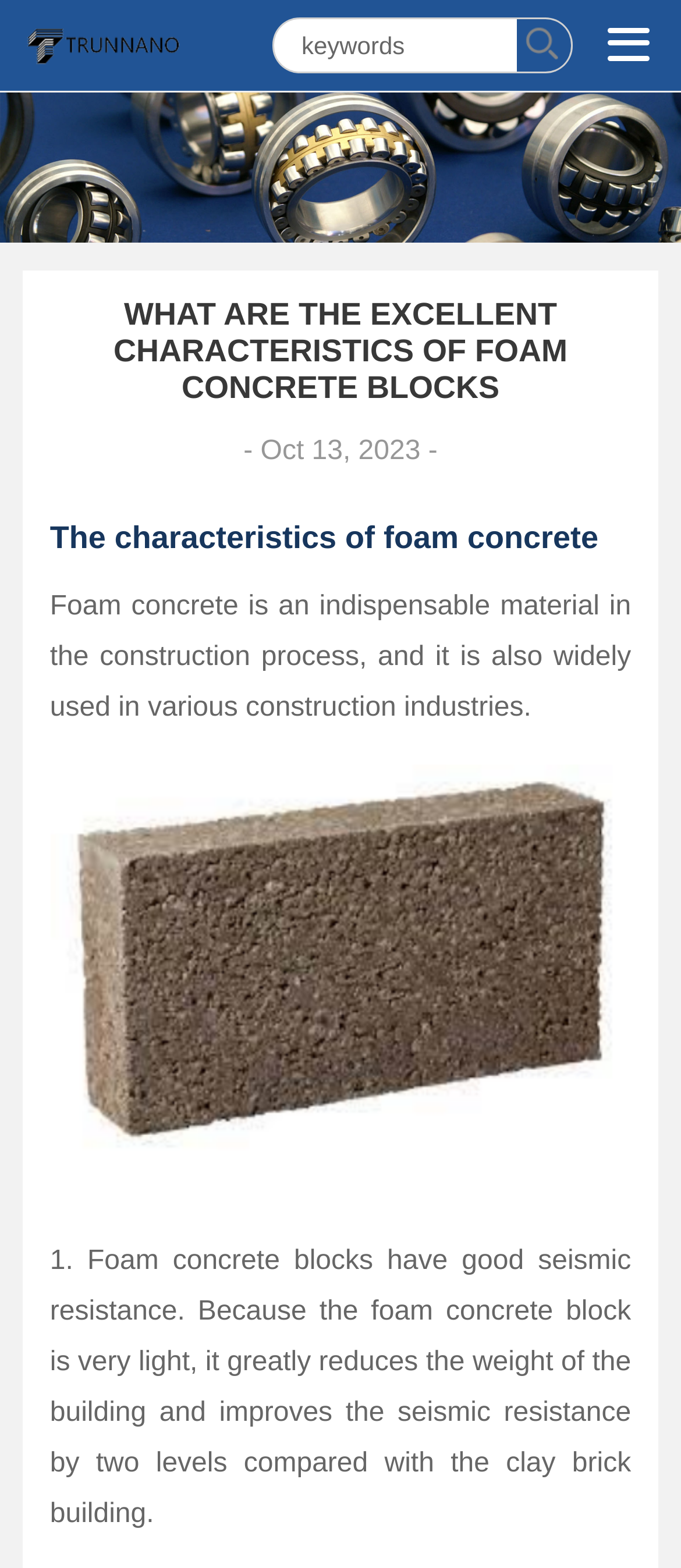Bounding box coordinates should be provided in the format (top-left x, top-left y, bottom-right x, bottom-right y) with all values between 0 and 1. Identify the bounding box for this UI element: name="keyword" placeholder="keywords"

[0.4, 0.012, 0.76, 0.046]